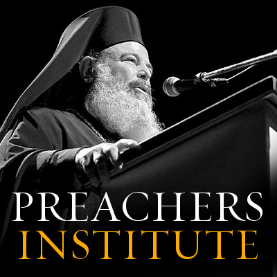Is the title 'PREACHERS INSTITUTE' in bold letters?
From the details in the image, provide a complete and detailed answer to the question.

The caption states that the title 'PREACHERS INSTITUTE' is in 'bold white and gold letters', implying that the title is indeed in bold font.